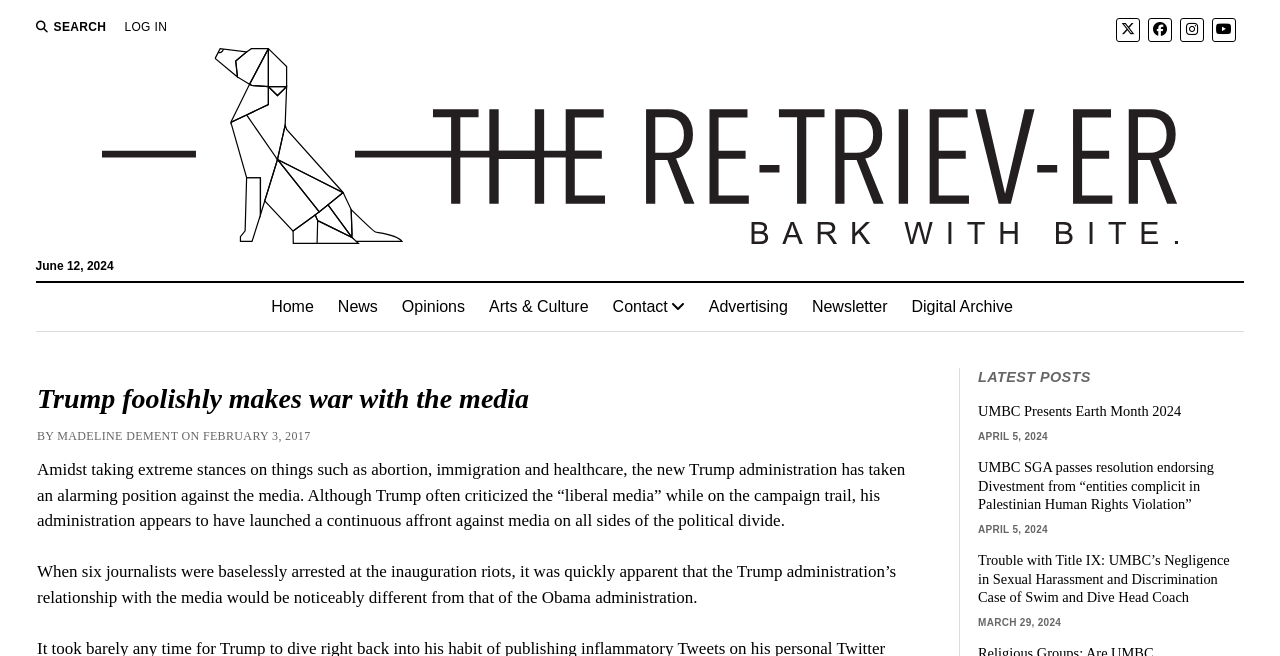Create an elaborate caption for the webpage.

The webpage appears to be a news article page from "The Retriever" website. At the top, there is a search button and a login link on the left, followed by social media links to Twitter, Facebook, Instagram, and YouTube on the right. Below these, there is a large header with the website's name, "The Retriever", accompanied by an image.

On the left side, there is a column with a date "June 12, 2024" and a series of links to different sections of the website, including "Home", "News", "Opinions", "Arts & Culture", "Contact", "Advertising", "Newsletter", and "Digital Archive".

The main content of the page is an article titled "Trump foolishly makes war with the media". The article has a heading, followed by the author's name and date "BY MADELINE DEMENT ON FEBRUARY 3, 2017". The article's text is divided into three paragraphs, discussing the Trump administration's stance on the media.

Below the article, there is a section titled "LATEST POSTS" with three links to recent news articles, each accompanied by a date. The articles are titled "UMBC Presents Earth Month 2024", "UMBC SGA passes resolution endorsing Divestment from “entities complicit in Palestinian Human Rights Violation”", and "Trouble with Title IX: UMBC’s Negligence in Sexual Harassment and Discrimination Case of Swim and Dive Head Coach".